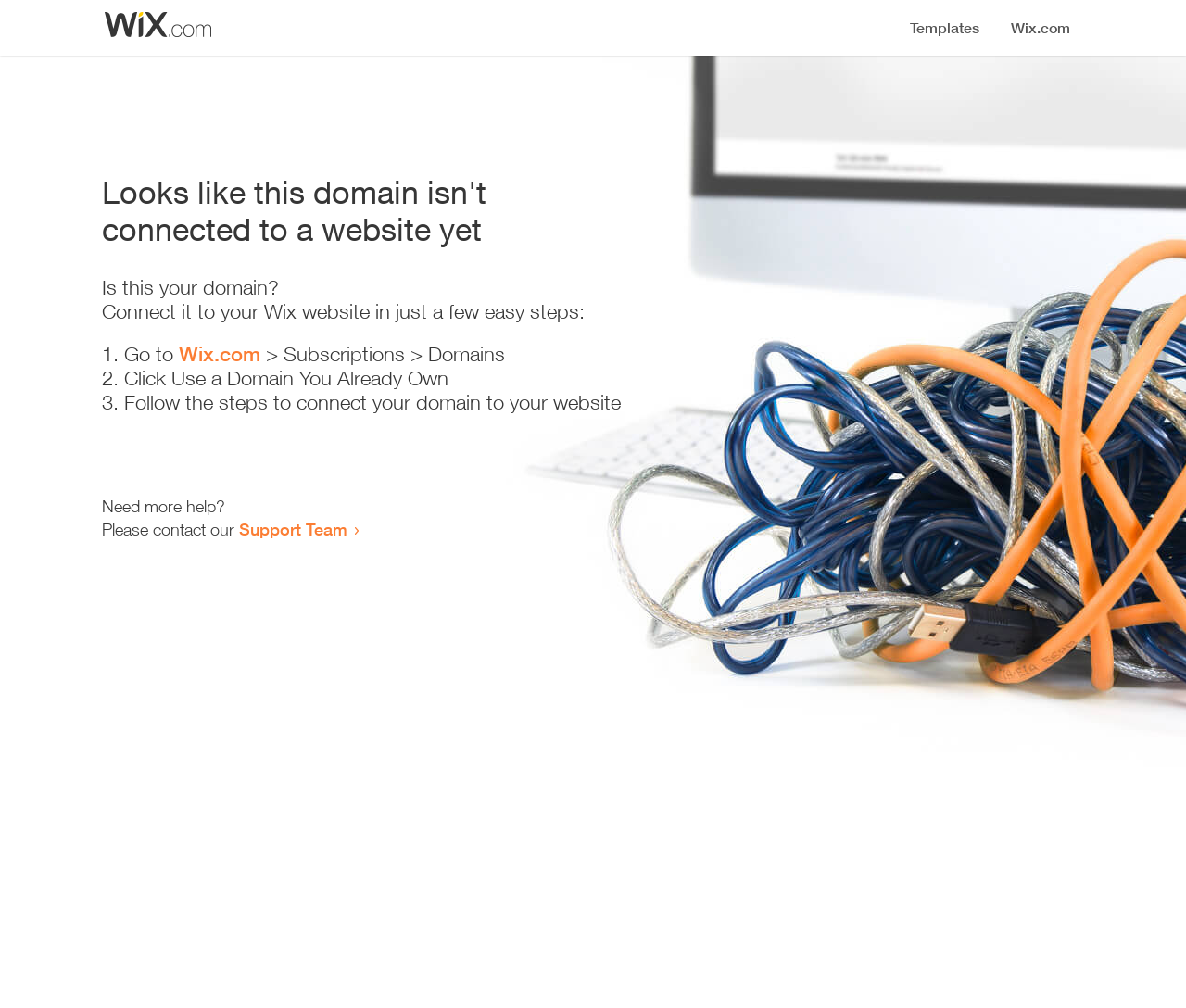Based on the element description: "Wix.com", identify the bounding box coordinates for this UI element. The coordinates must be four float numbers between 0 and 1, listed as [left, top, right, bottom].

[0.151, 0.339, 0.22, 0.363]